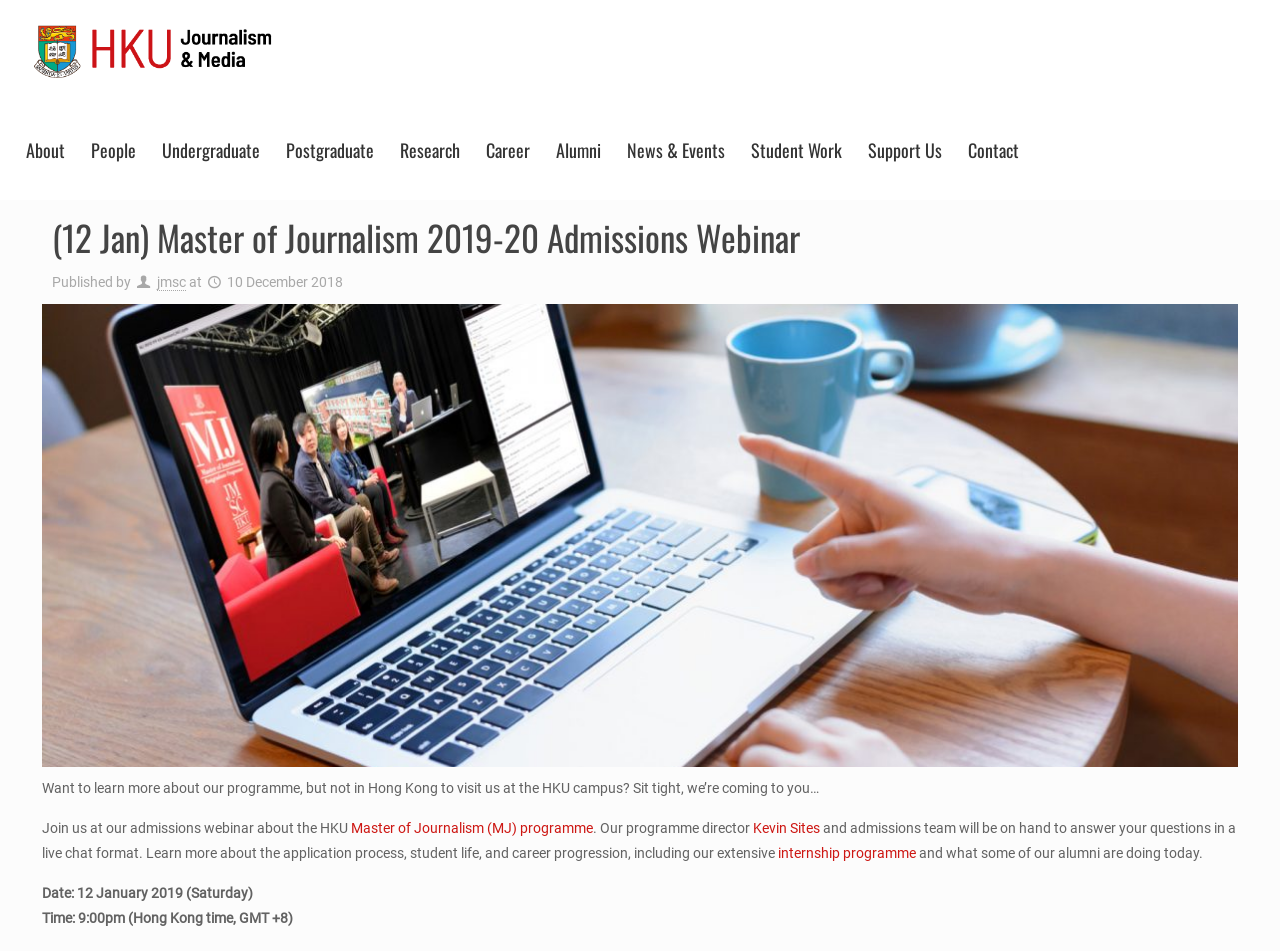Can you show the bounding box coordinates of the region to click on to complete the task described in the instruction: "Click the HKUJM logo"?

[0.026, 0.022, 0.213, 0.085]